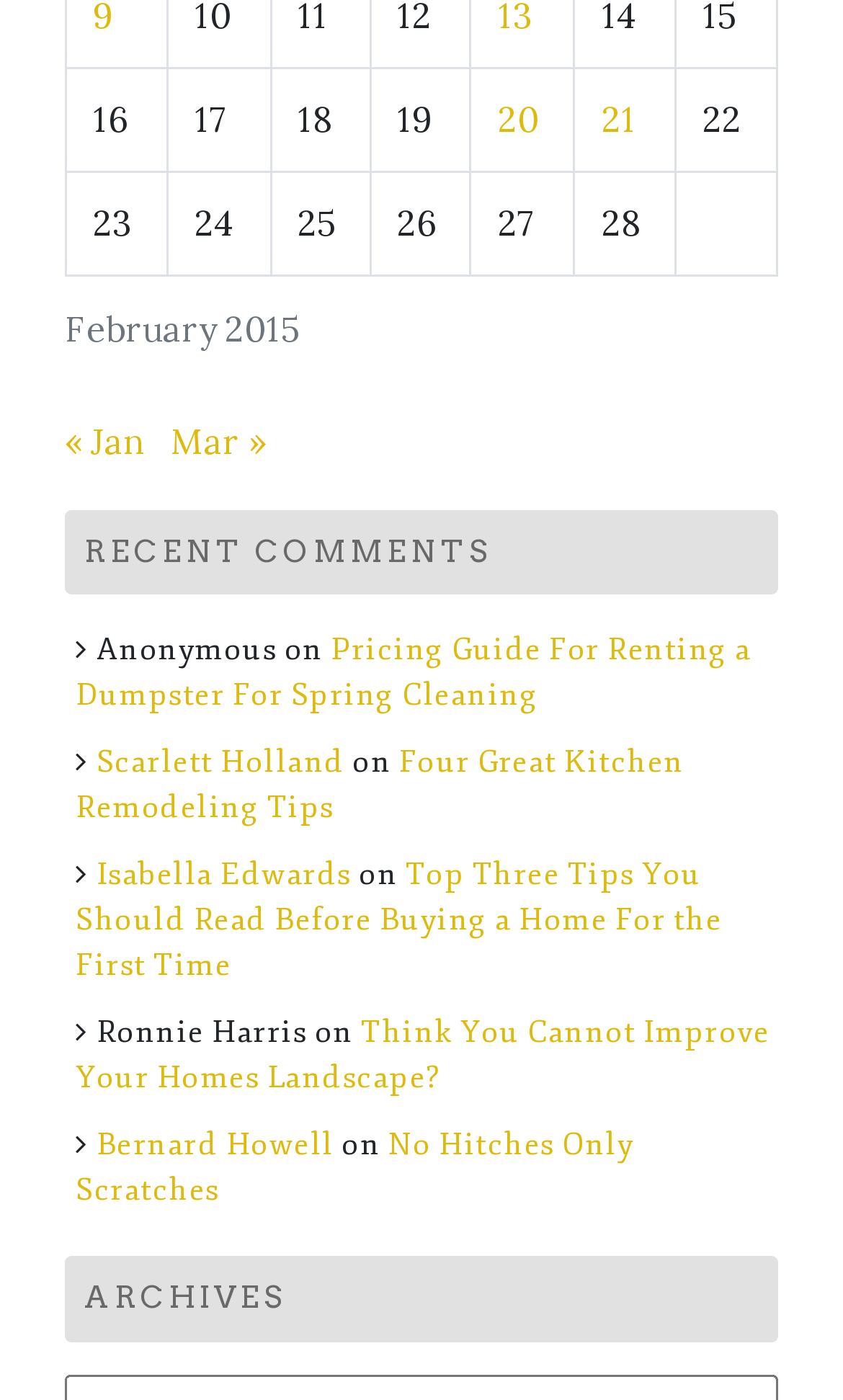Identify the bounding box coordinates of the clickable region required to complete the instruction: "View posts published on February 20, 2015". The coordinates should be given as four float numbers within the range of 0 and 1, i.e., [left, top, right, bottom].

[0.591, 0.07, 0.639, 0.101]